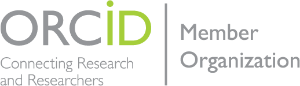What type of institution is depicted in the image?
From the image, respond using a single word or phrase.

Member Organization